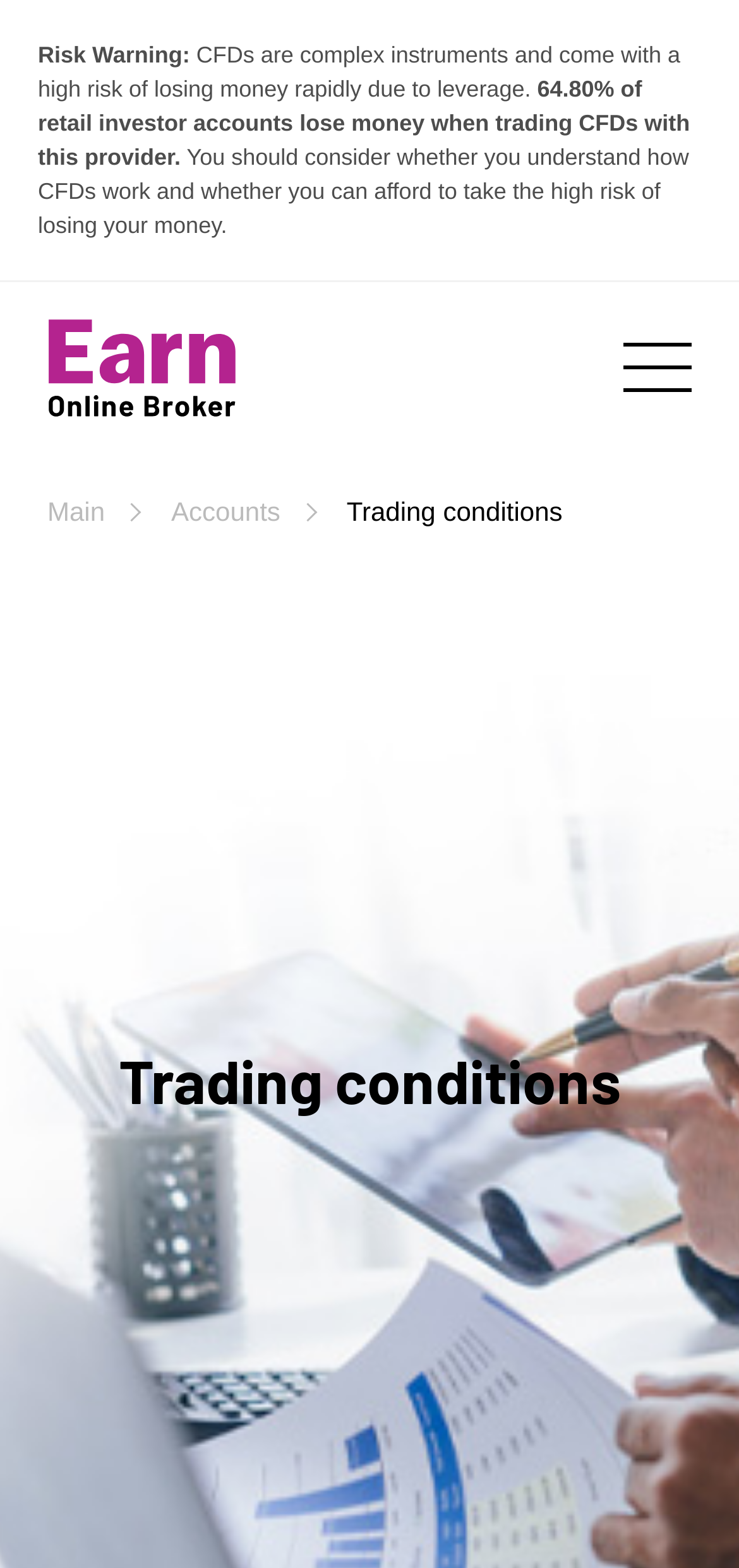Identify the bounding box coordinates for the UI element described as follows: "Accounts". Ensure the coordinates are four float numbers between 0 and 1, formatted as [left, top, right, bottom].

[0.232, 0.316, 0.379, 0.335]